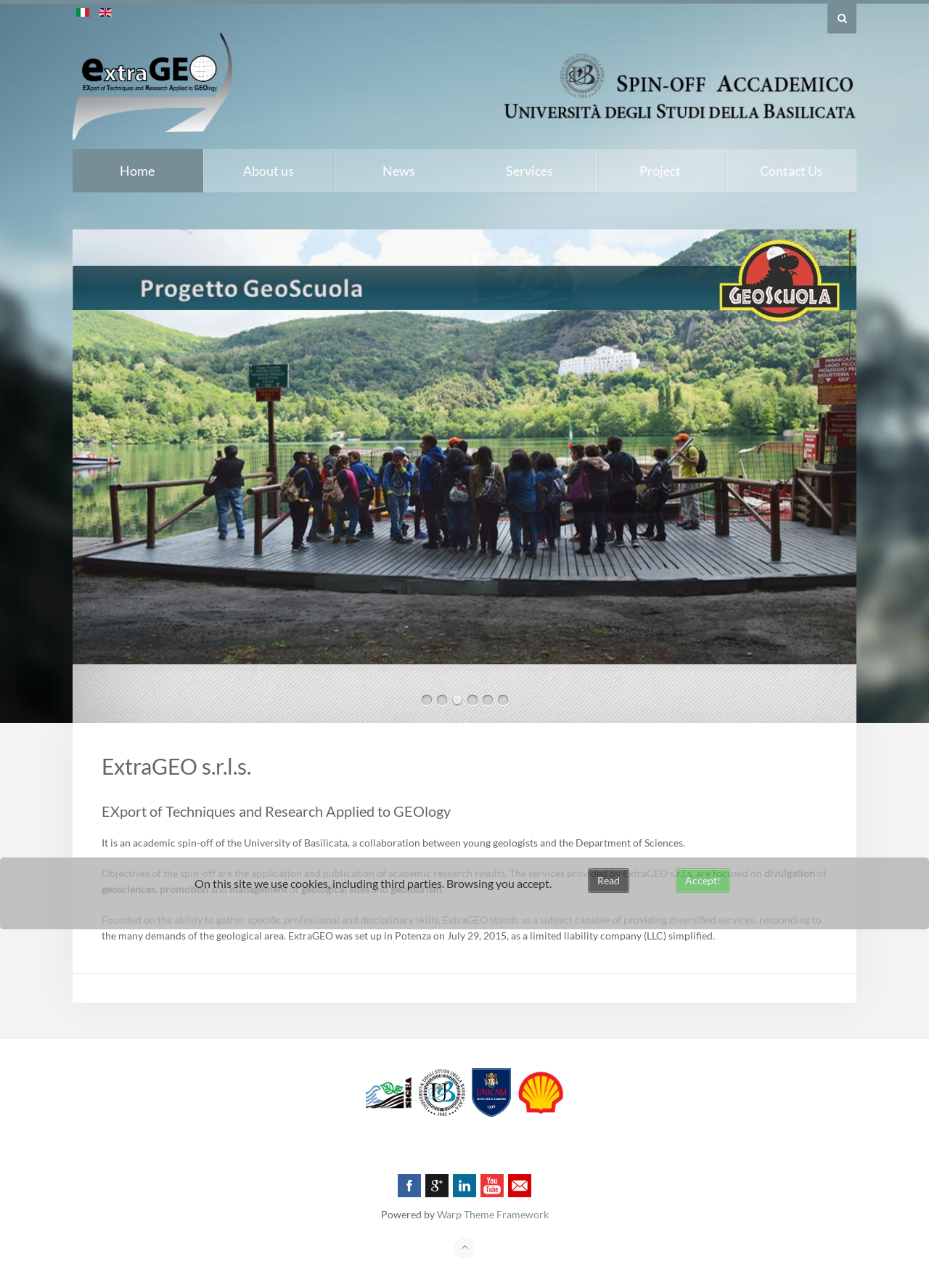Determine the bounding box coordinates of the clickable region to execute the instruction: "Read about ExtraGEO s.r.l.s.". The coordinates should be four float numbers between 0 and 1, denoted as [left, top, right, bottom].

[0.109, 0.584, 0.891, 0.605]